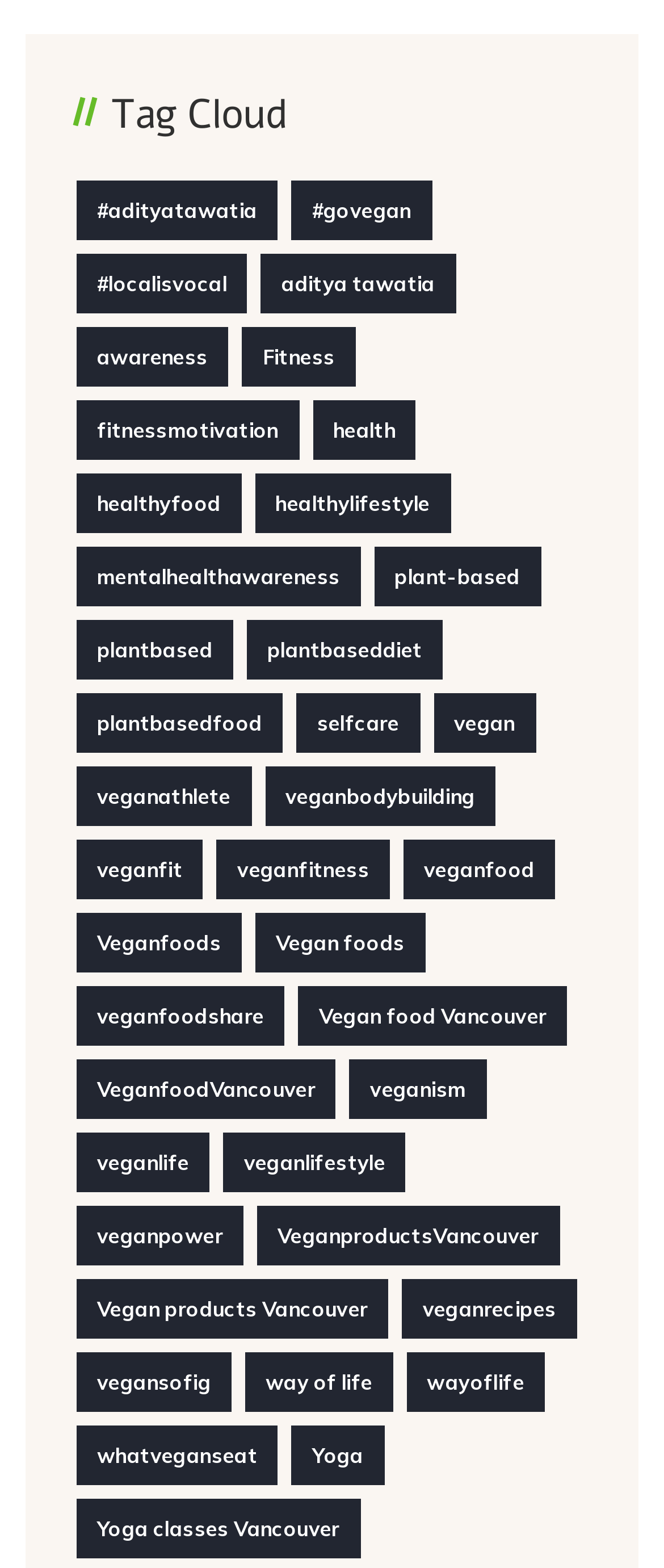Find the bounding box coordinates of the element you need to click on to perform this action: 'Click on the 'Tag Cloud' heading'. The coordinates should be represented by four float values between 0 and 1, in the format [left, top, right, bottom].

[0.115, 0.052, 0.885, 0.094]